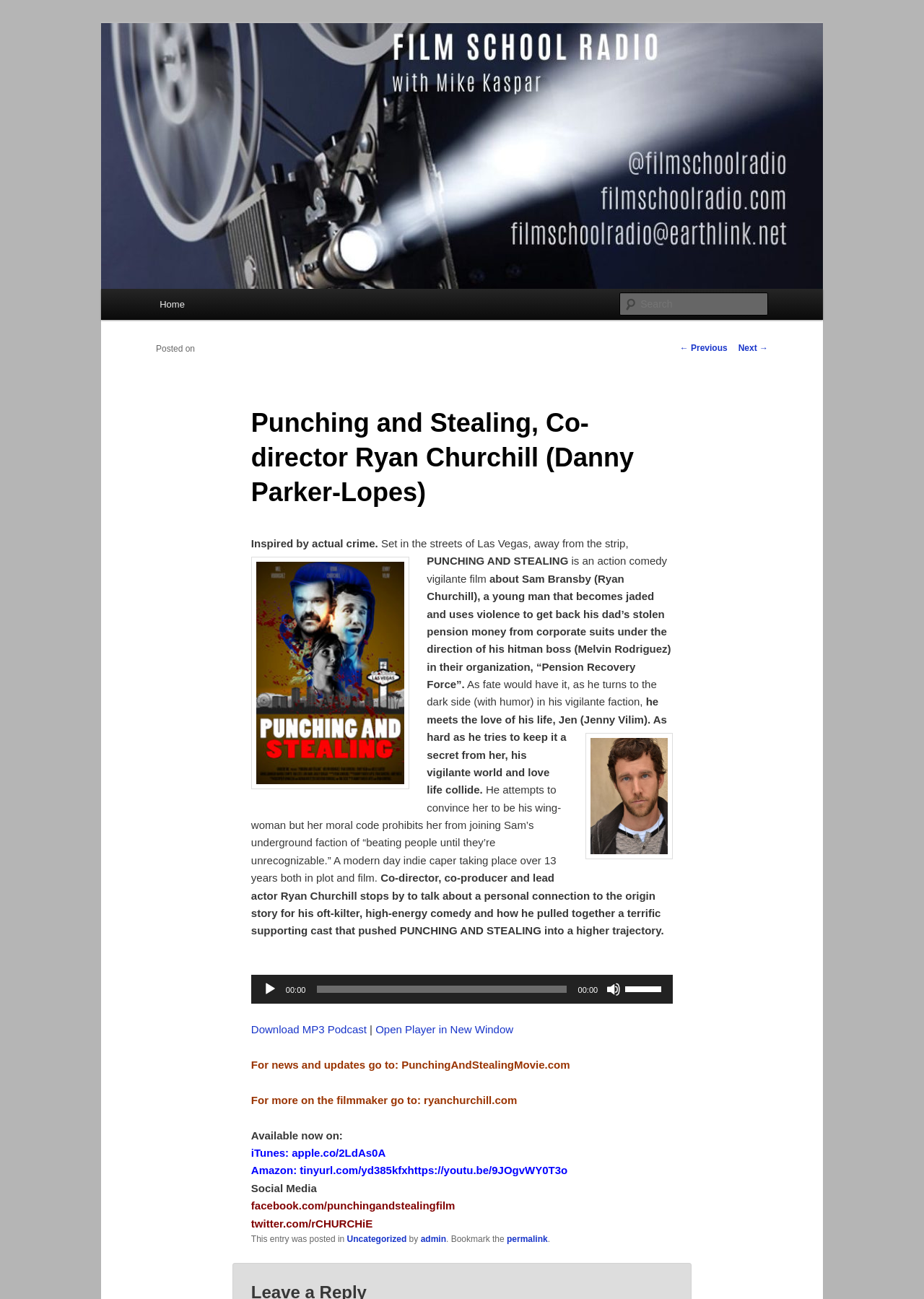Kindly determine the bounding box coordinates of the area that needs to be clicked to fulfill this instruction: "Search".

[0.671, 0.225, 0.831, 0.243]